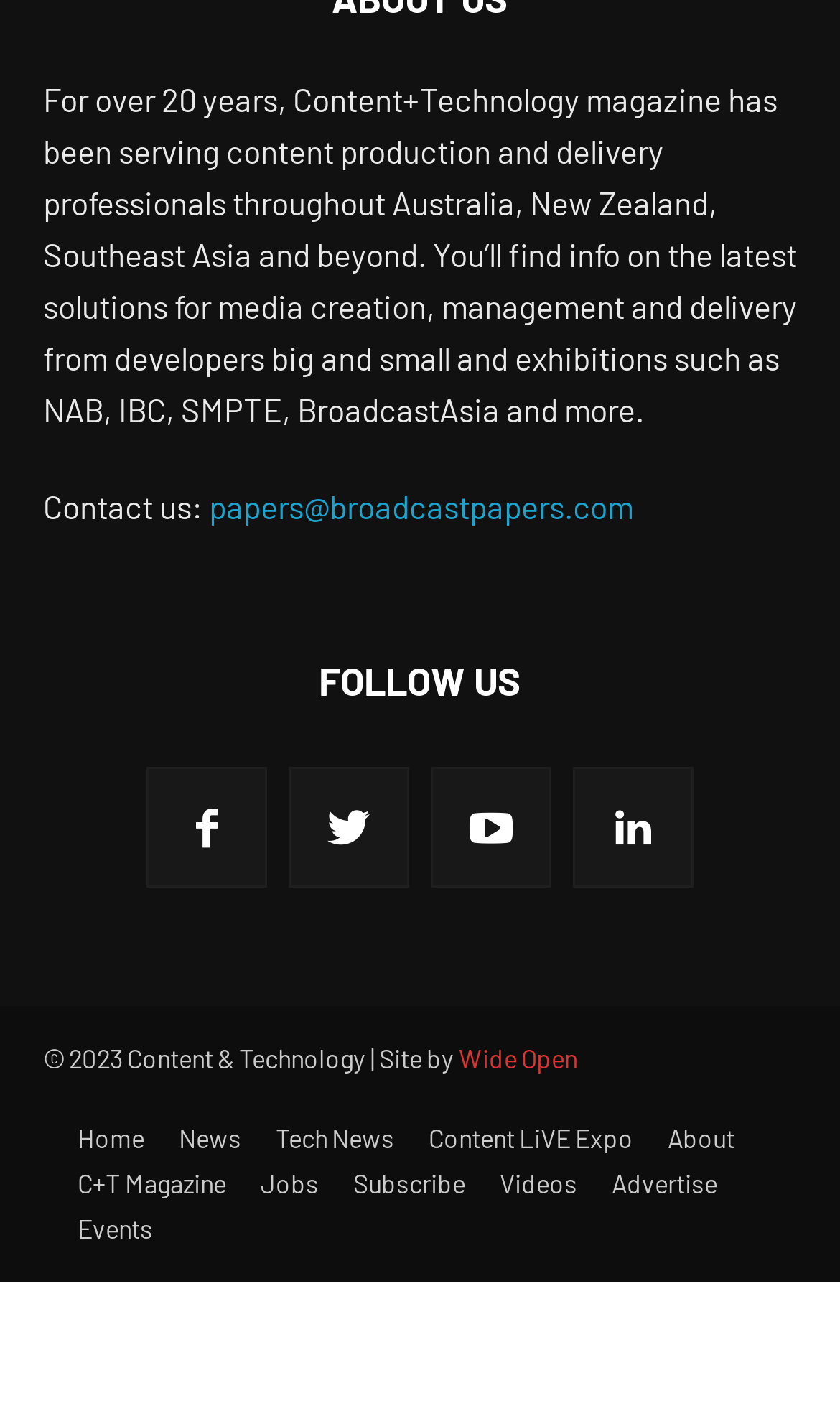Can you find the bounding box coordinates of the area I should click to execute the following instruction: "Follow us on Facebook"?

[0.174, 0.543, 0.318, 0.628]